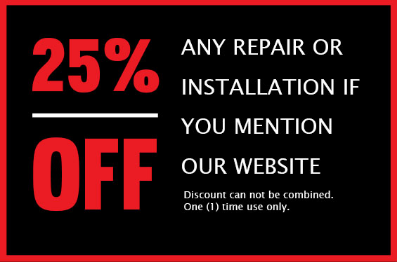Can the discount be combined with other offers?
Using the visual information, respond with a single word or phrase.

No